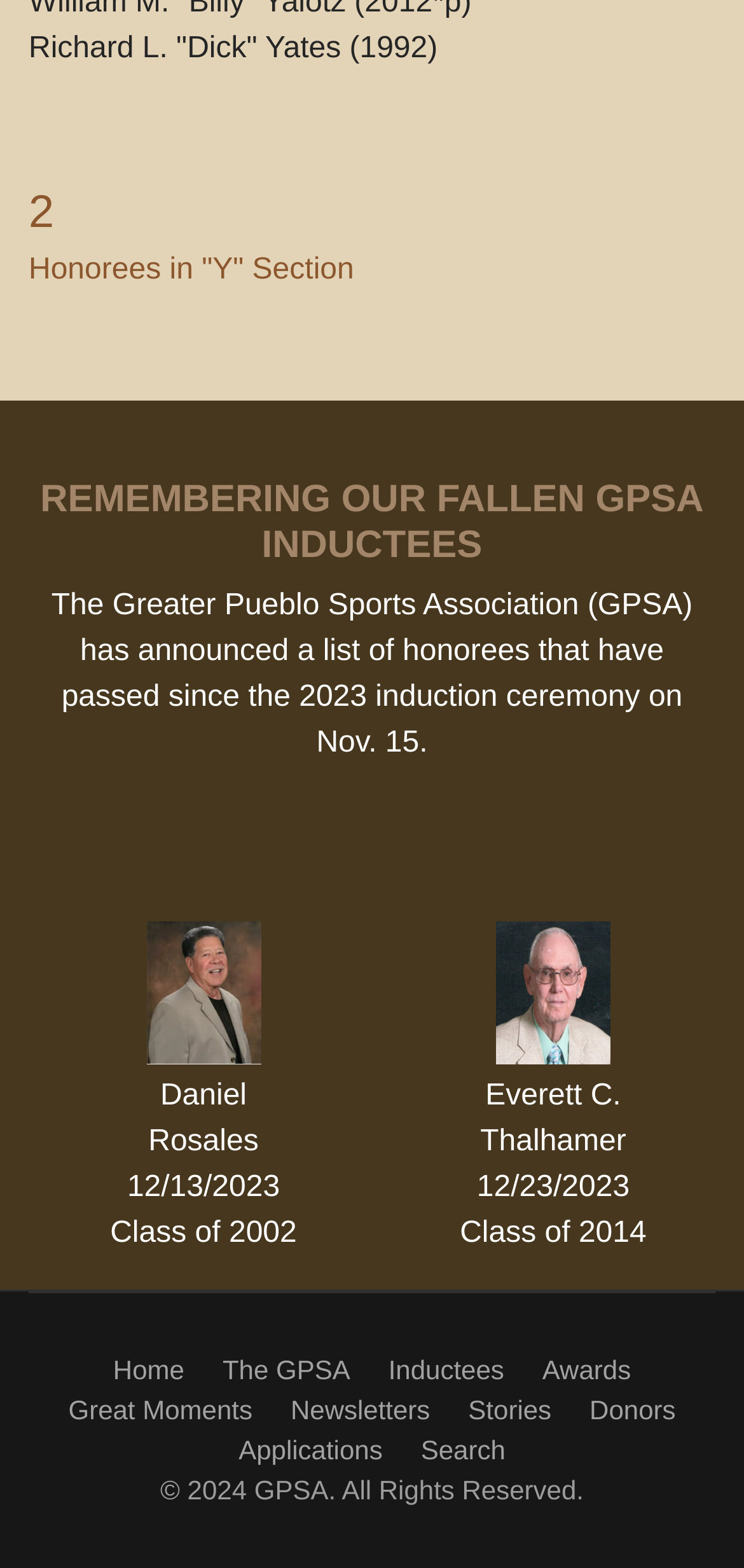Can you provide the bounding box coordinates for the element that should be clicked to implement the instruction: "go to home page"?

[0.152, 0.862, 0.248, 0.887]